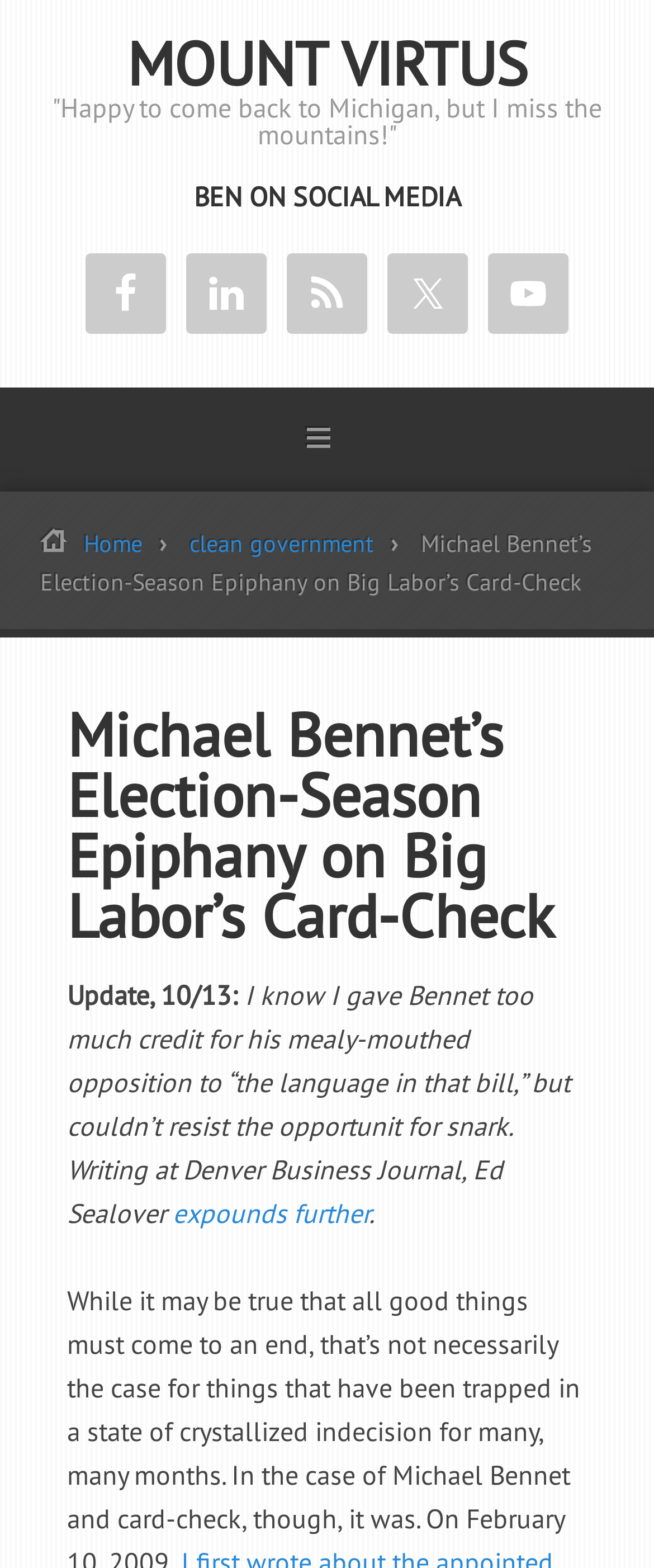Determine the bounding box for the UI element as described: "Mount Virtus". The coordinates should be represented as four float numbers between 0 and 1, formatted as [left, top, right, bottom].

[0.194, 0.015, 0.806, 0.065]